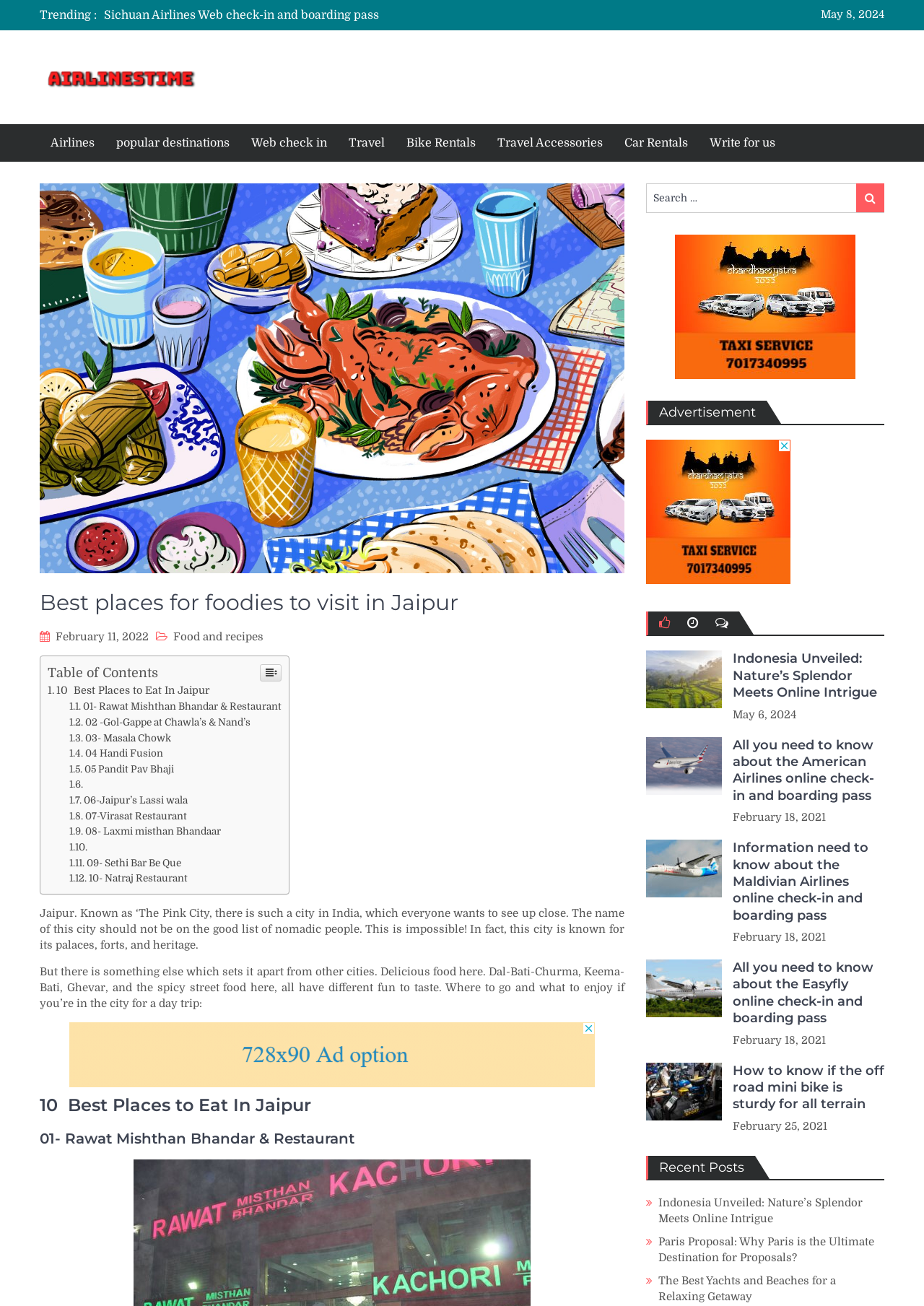Use a single word or phrase to answer the question:
How many links are there in the 'Best places for foodies to visit in Jaipur' section?

10